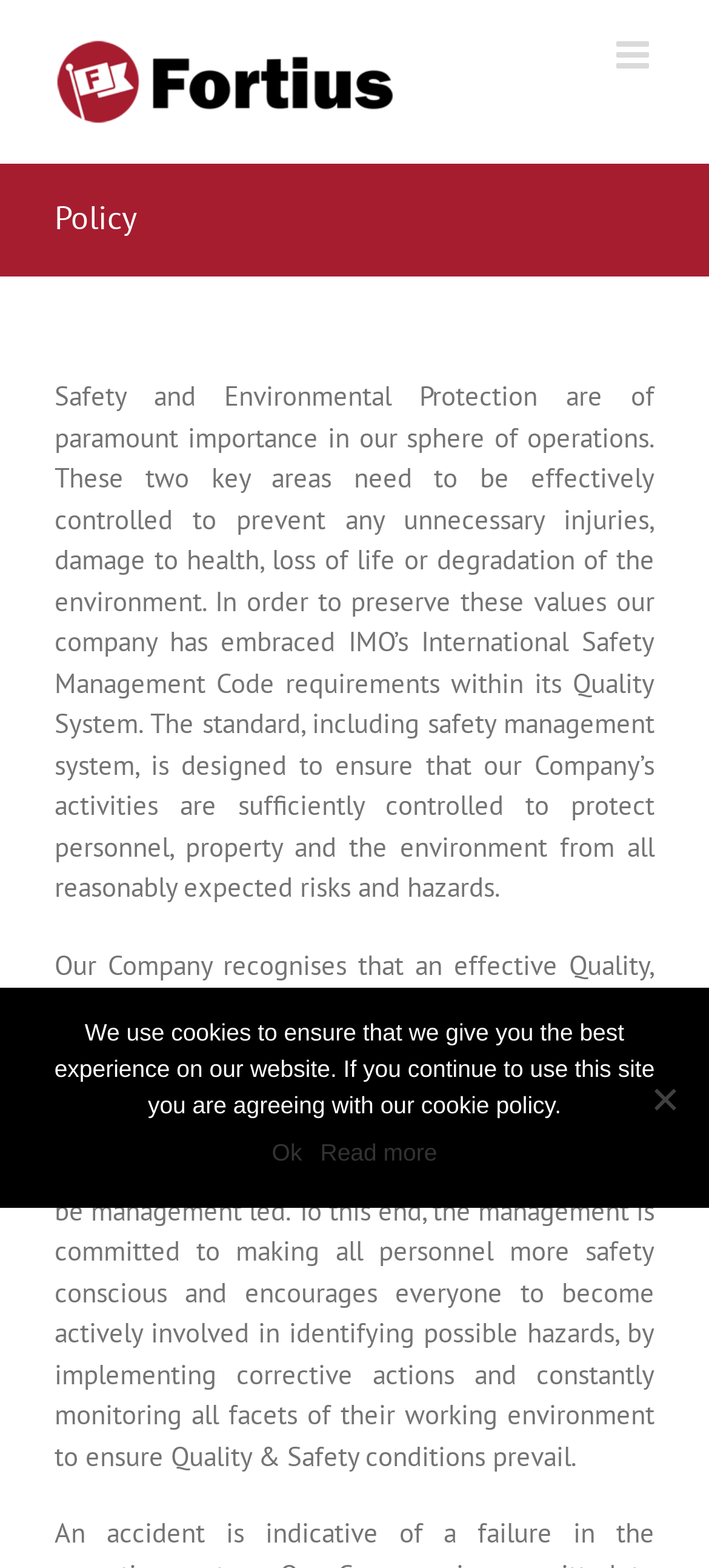Provide a comprehensive caption for the webpage.

The webpage is about the policy of Fortius Ship Management Ltd, with a focus on safety and environmental protection. At the top left corner, there is a logo of Fortius Ship Management Ltd, and next to it, a toggle button for the mobile menu is located at the top right corner. 

Below the logo, a heading "Policy" is centered at the top of the page. Underneath the heading, there are two paragraphs of text. The first paragraph explains the importance of safety and environmental protection, and how the company has implemented the International Safety Management Code requirements within its Quality System to prevent injuries, damage to health, and environmental degradation. 

The second paragraph emphasizes the company's commitment to making all personnel more safety conscious and encourages everyone to identify possible hazards and implement corrective actions to ensure quality and safety conditions prevail. 

At the bottom of the page, a cookie notice dialog box appears, which informs users that the website uses cookies to ensure the best experience. The dialog box has three options: "Ok", "Read more", and a "No" button.